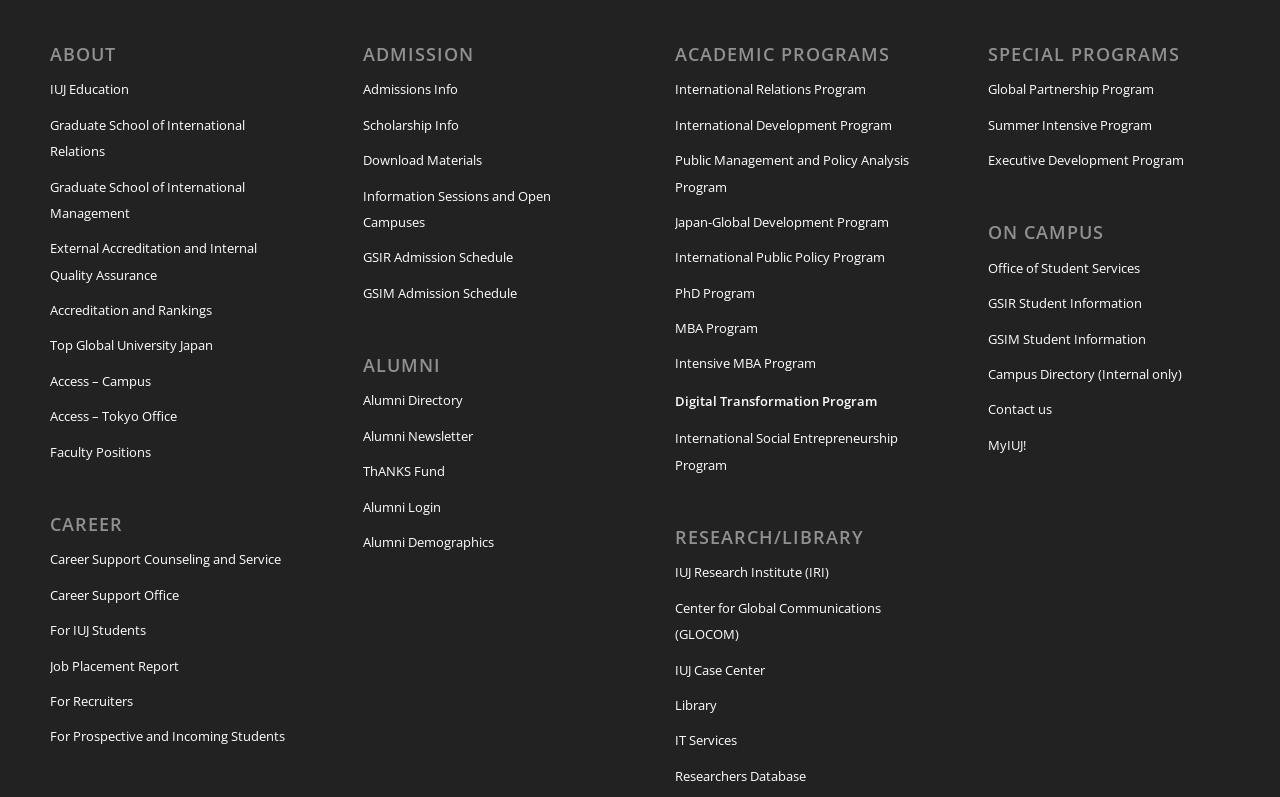Pinpoint the bounding box coordinates of the area that must be clicked to complete this instruction: "Explore International Relations Program".

[0.528, 0.091, 0.717, 0.135]